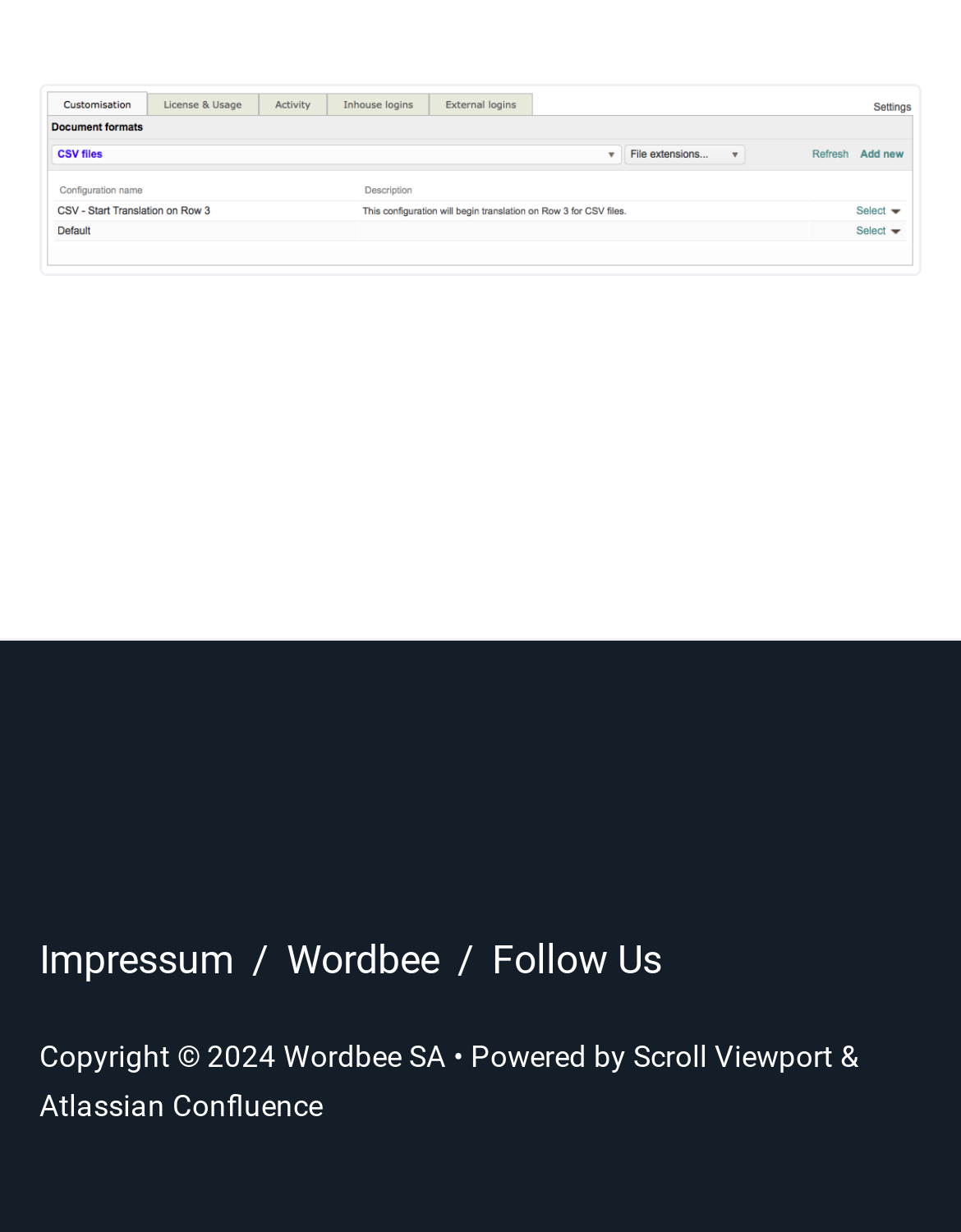What is the company name mentioned in the footer?
Using the image as a reference, deliver a detailed and thorough answer to the question.

I found the company name by looking at the StaticText element with the text 'Copyright © 2024 Wordbee SA' at the bottom of the page.